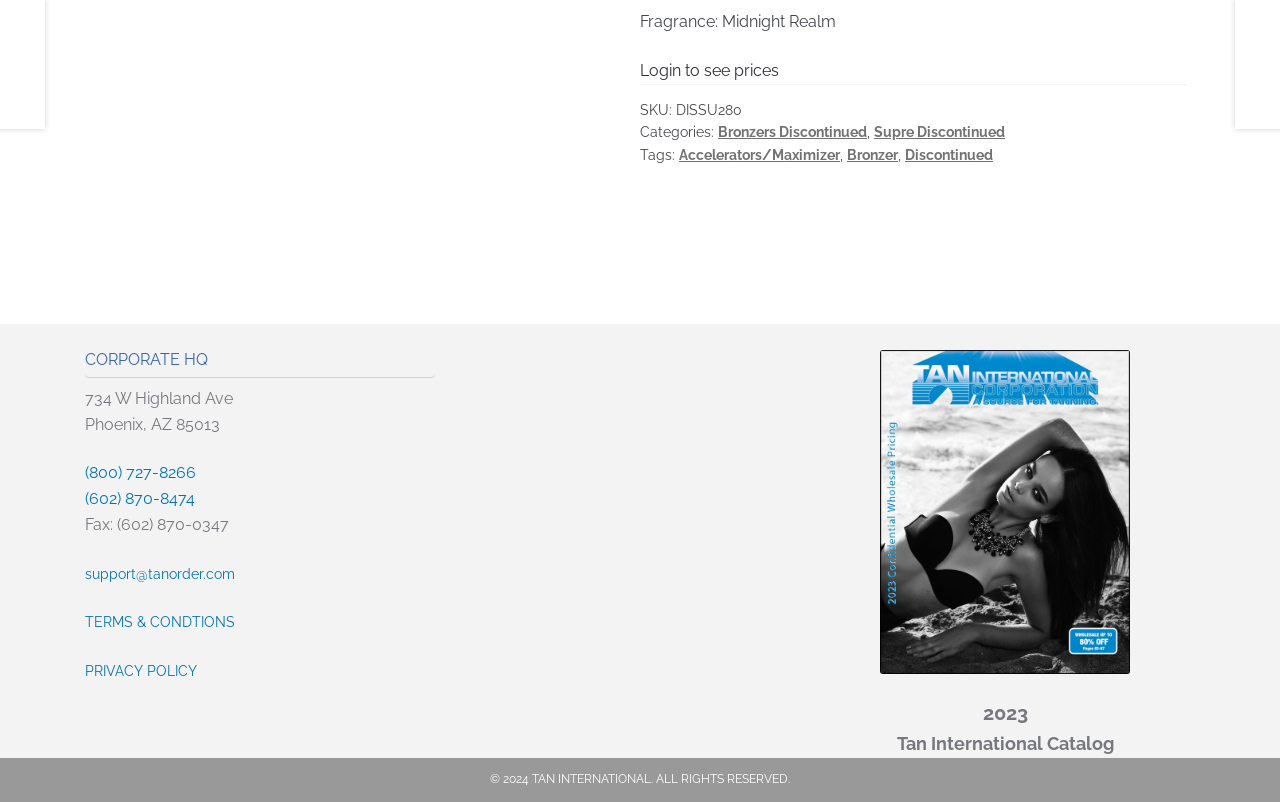Based on the element description Terms & Condtions, identify the bounding box of the UI element in the given webpage screenshot. The coordinates should be in the format (top-left x, top-left y, bottom-right x, bottom-right y) and must be between 0 and 1.

[0.066, 0.766, 0.184, 0.786]